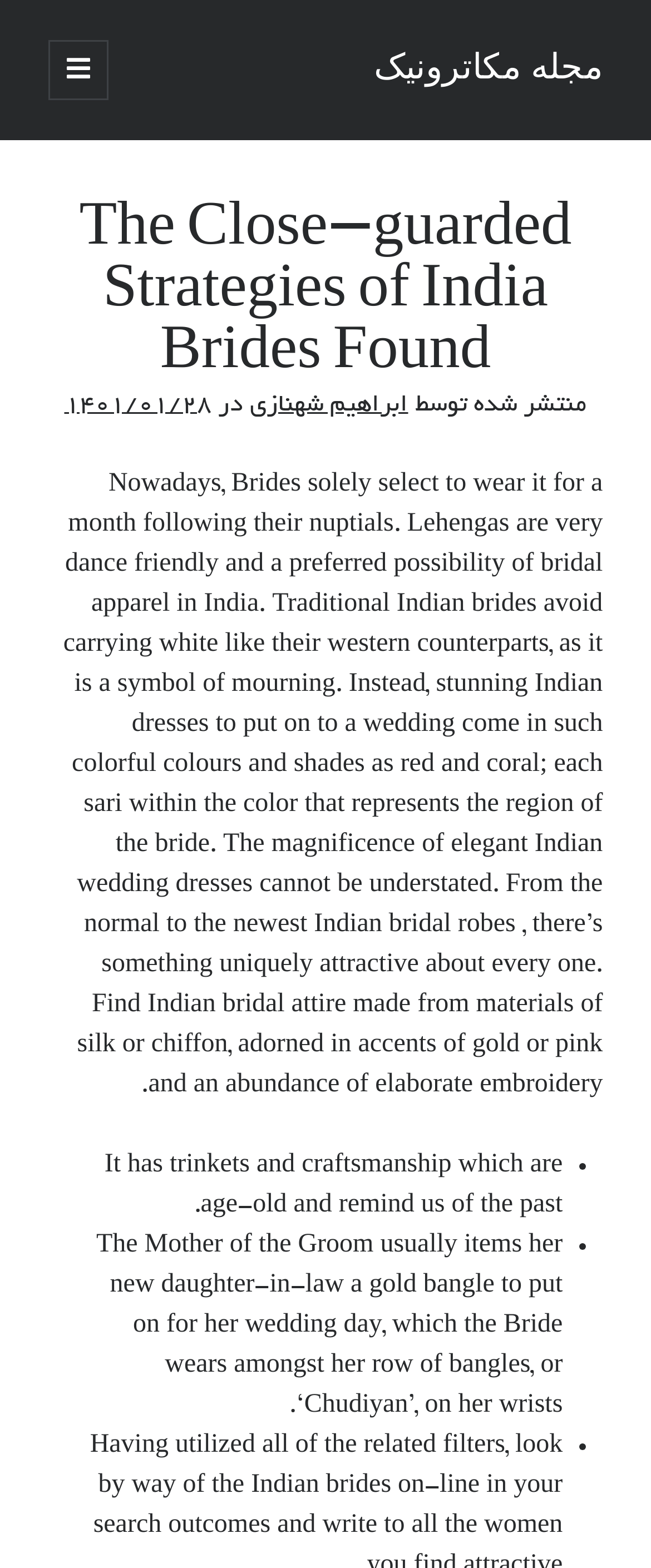Please identify the bounding box coordinates of the element I should click to complete this instruction: 'click on the search button'. The coordinates should be given as four float numbers between 0 and 1, like this: [left, top, right, bottom].

[0.077, 0.135, 0.923, 0.175]